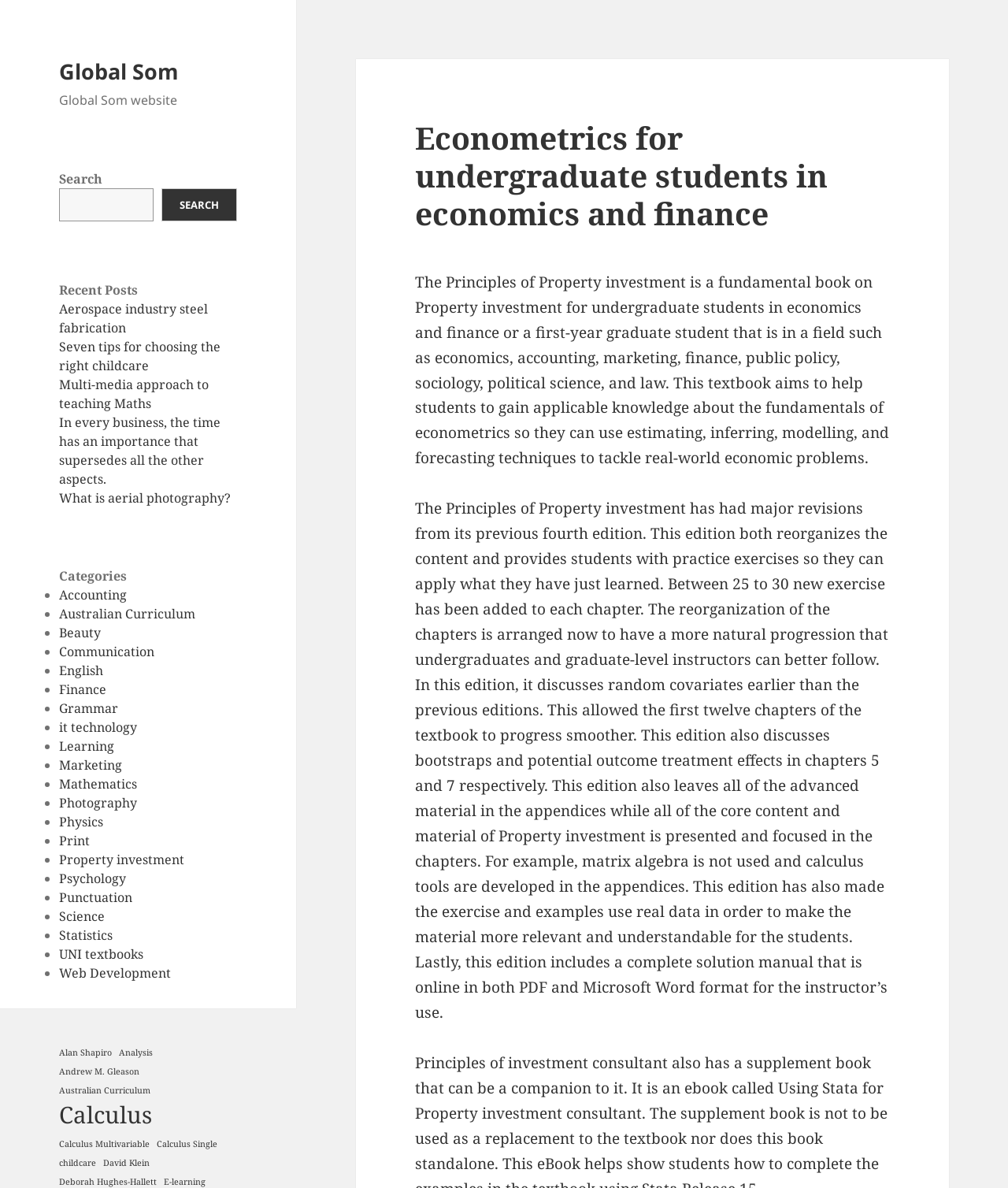Determine the bounding box coordinates for the HTML element described here: "Property investment".

[0.059, 0.716, 0.183, 0.731]